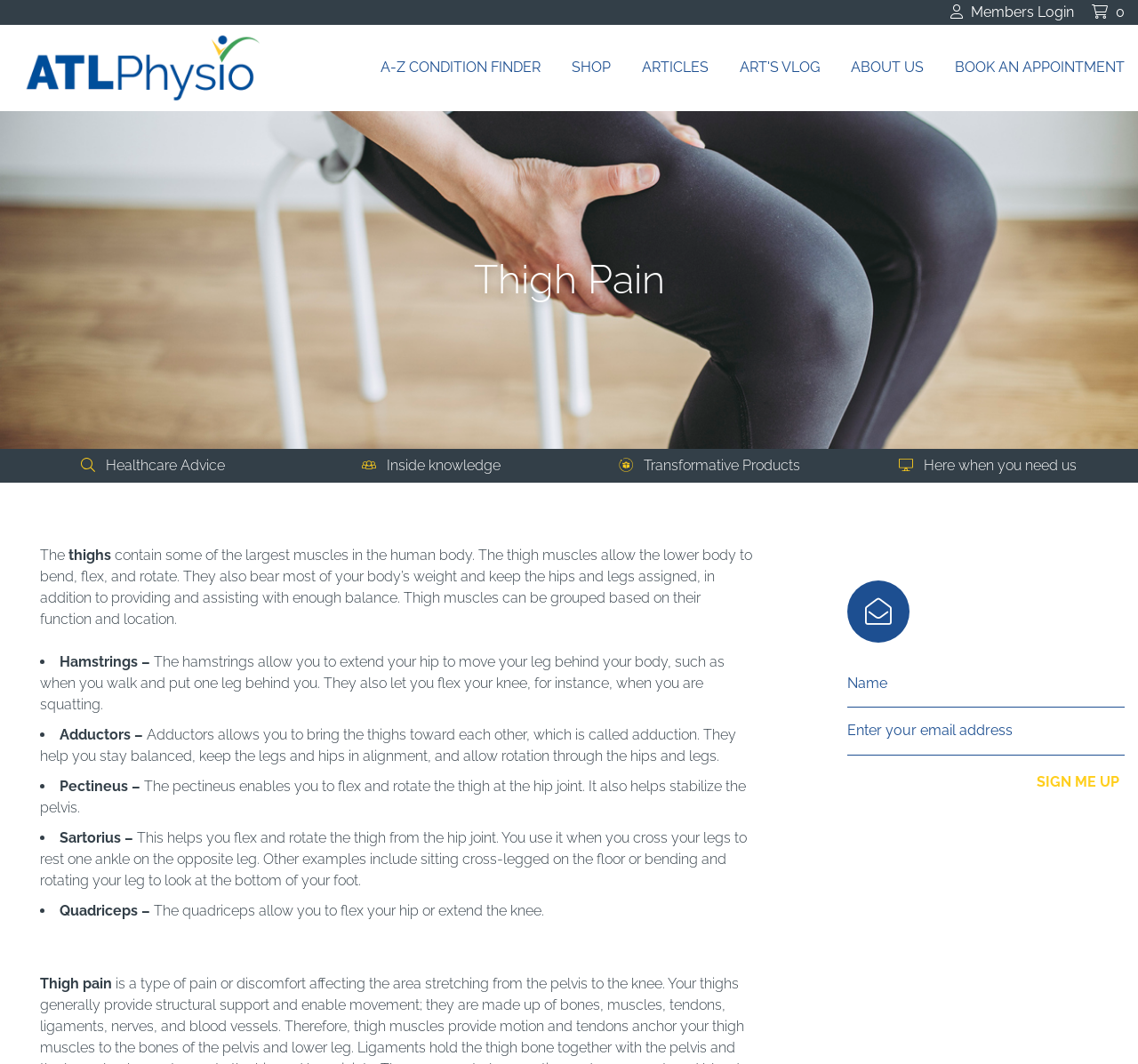Provide the bounding box coordinates for the UI element described in this sentence: "A-Z Condition Finder". The coordinates should be four float values between 0 and 1, i.e., [left, top, right, bottom].

[0.334, 0.056, 0.475, 0.072]